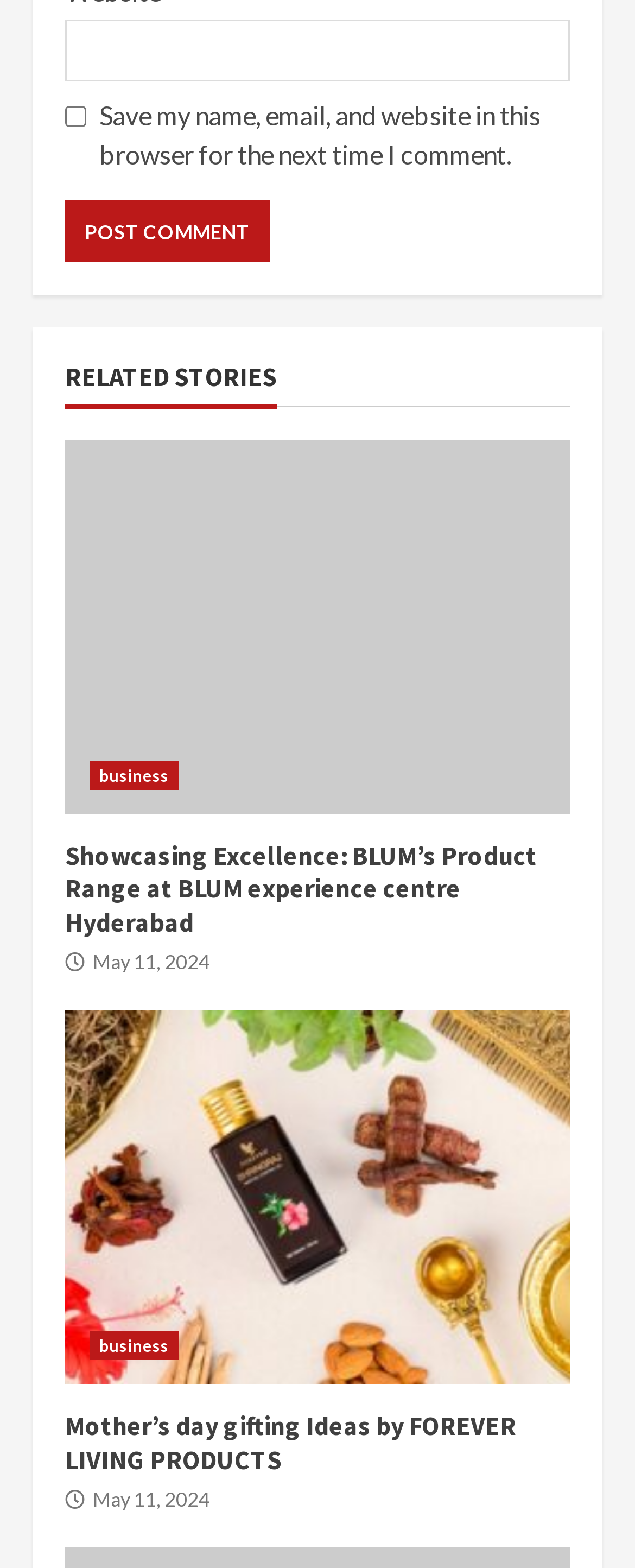Based on the image, please elaborate on the answer to the following question:
What is the category of the article 'Mother’s day gifting Ideas by FOREVER LIVING PRODUCTS'?

I found the link 'business' near the article title 'Mother’s day gifting Ideas by FOREVER LIVING PRODUCTS', which suggests that the category of this article is 'business'.